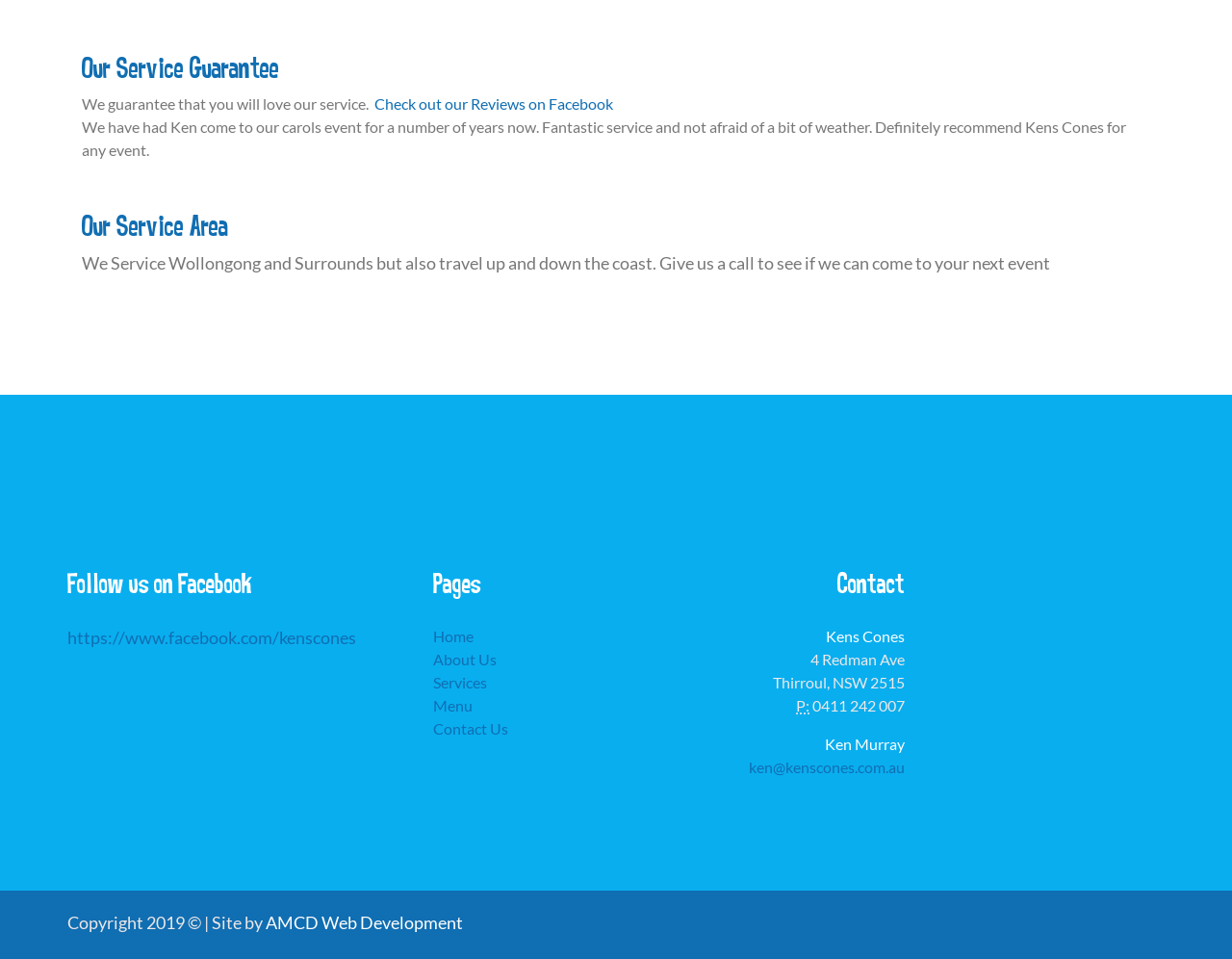Please determine the bounding box coordinates of the element's region to click for the following instruction: "Contact us".

[0.352, 0.75, 0.412, 0.769]